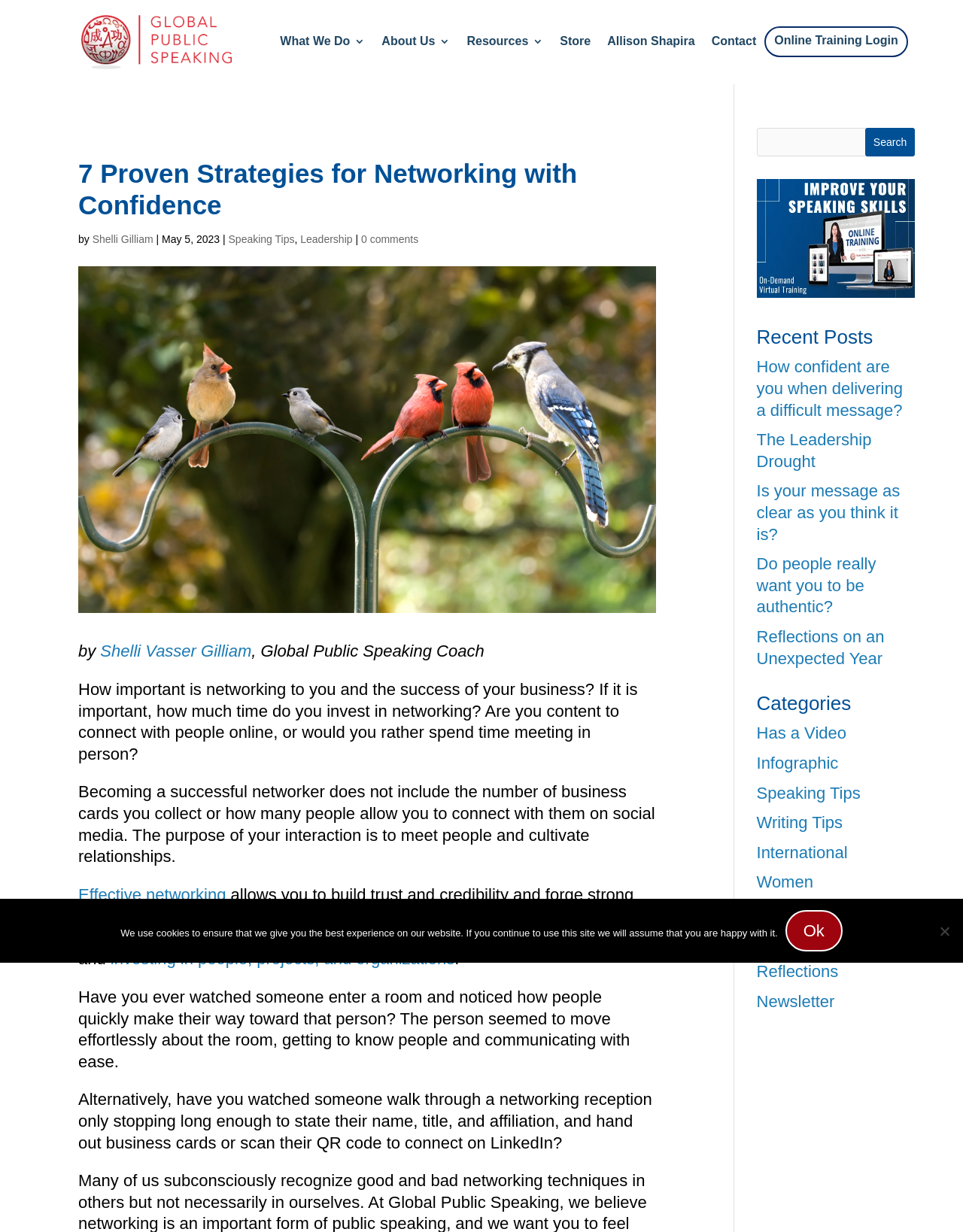Determine the bounding box coordinates of the region that needs to be clicked to achieve the task: "Click on the 'What We Do 3' link".

[0.291, 0.029, 0.379, 0.046]